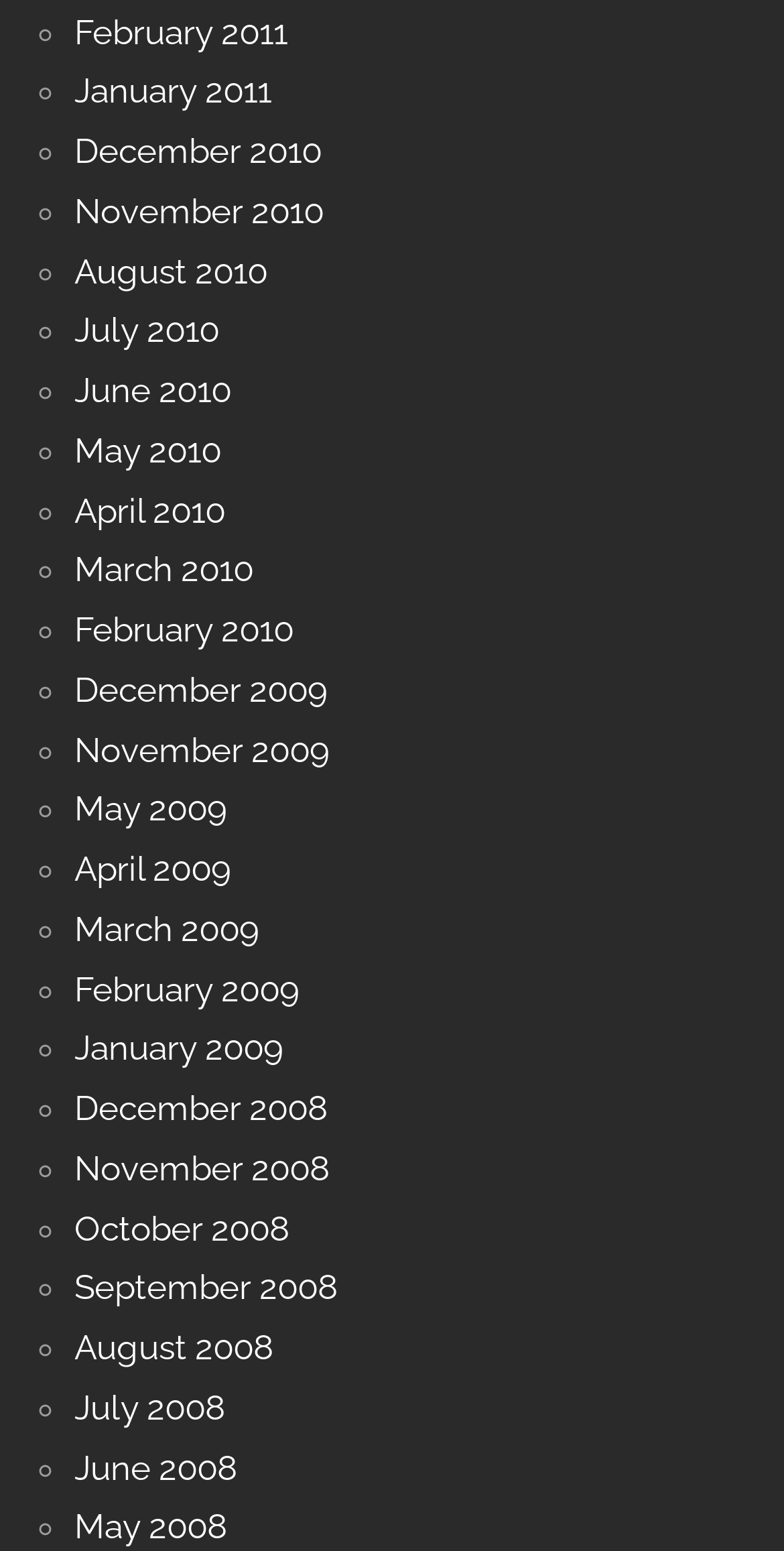Can you specify the bounding box coordinates of the area that needs to be clicked to fulfill the following instruction: "Visit GoDaddy website"?

None